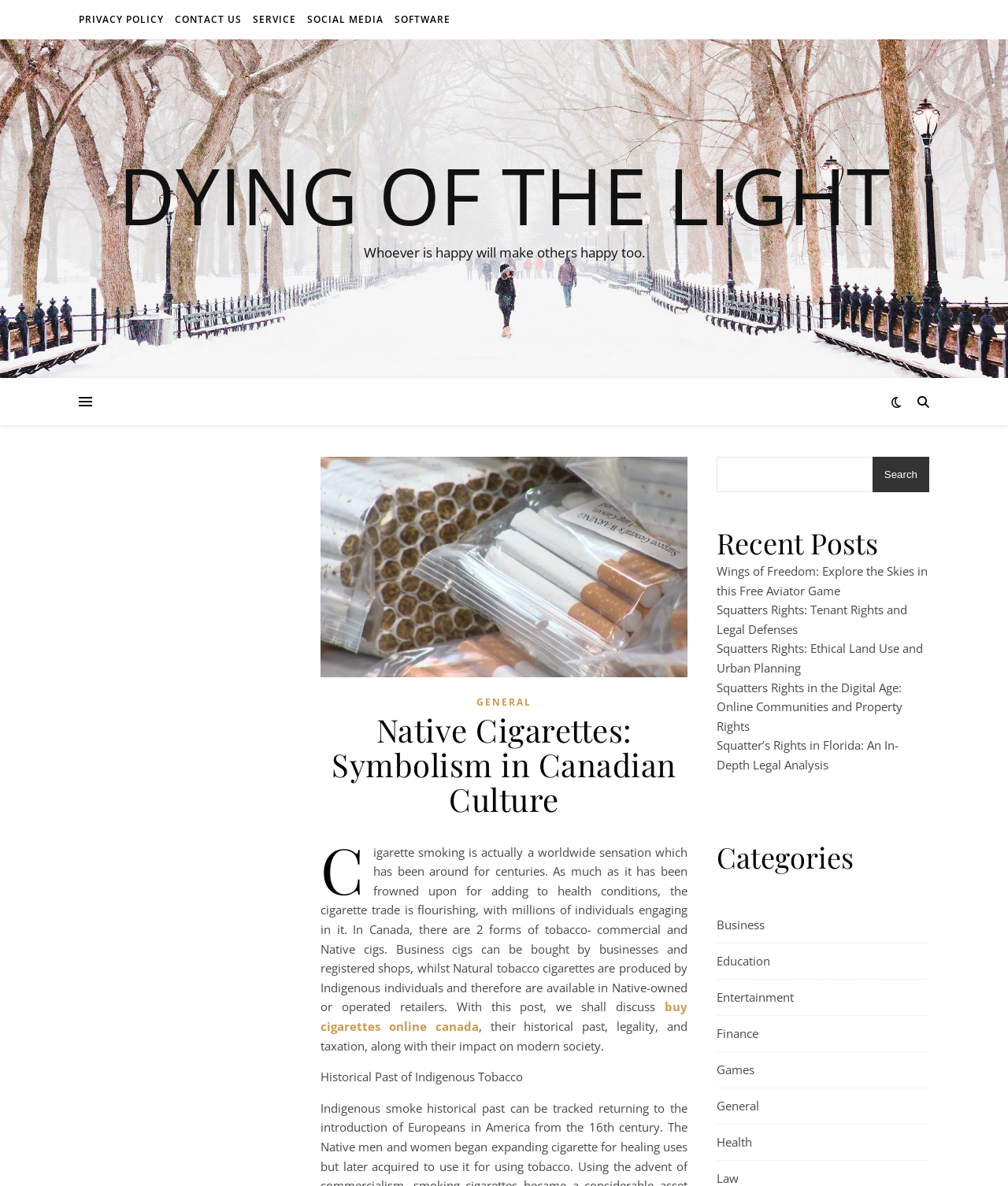Kindly determine the bounding box coordinates for the clickable area to achieve the given instruction: "Explore the Recent Posts section".

[0.711, 0.442, 0.922, 0.473]